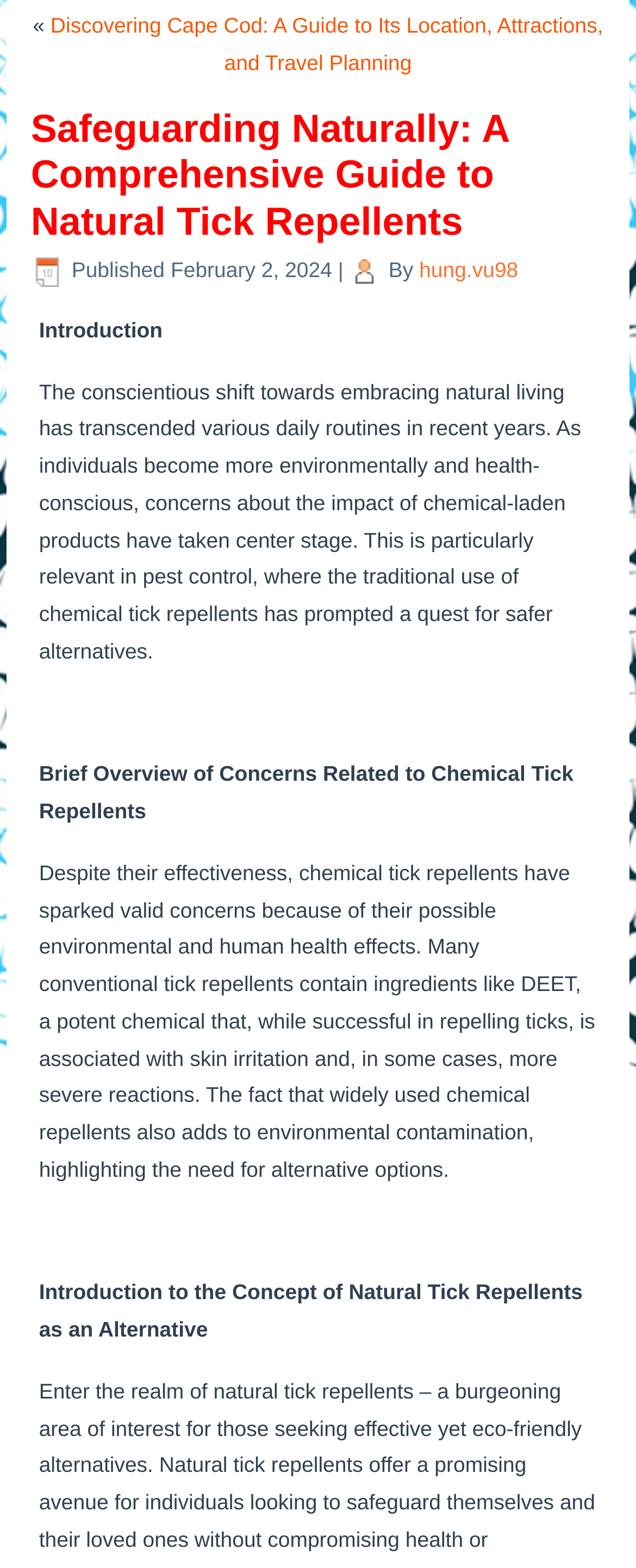What is the date of the article?
Utilize the image to construct a detailed and well-explained answer.

I found the date of the article by looking at the publication information, which includes the time '5:35 pm' and the date 'February 2, 2024'.